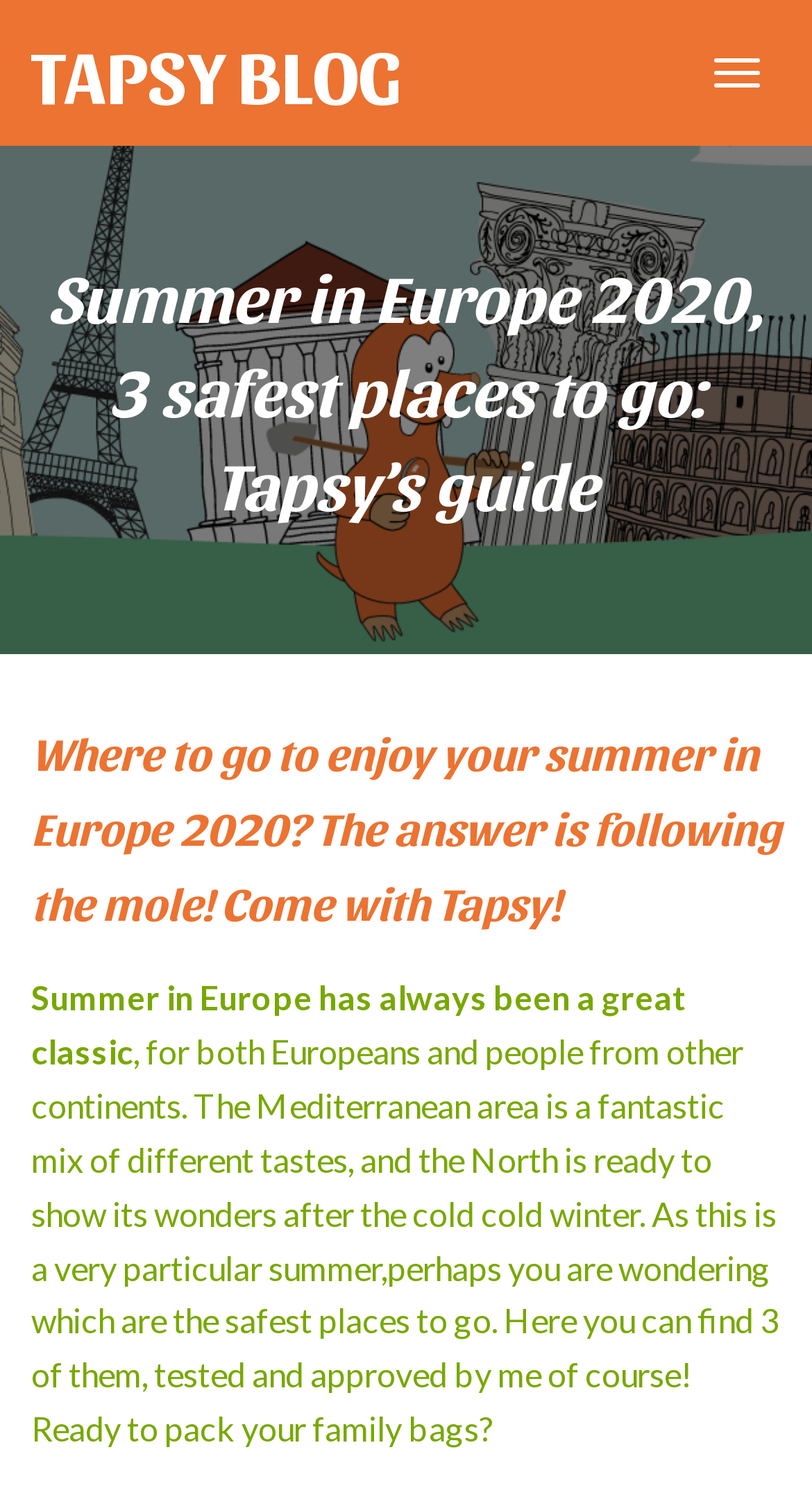Please analyze the image and give a detailed answer to the question:
How many safest places are recommended?

The webpage mentions '3 safest places to go' in the main heading, and the content also talks about three specific places that are tested and approved by the author.